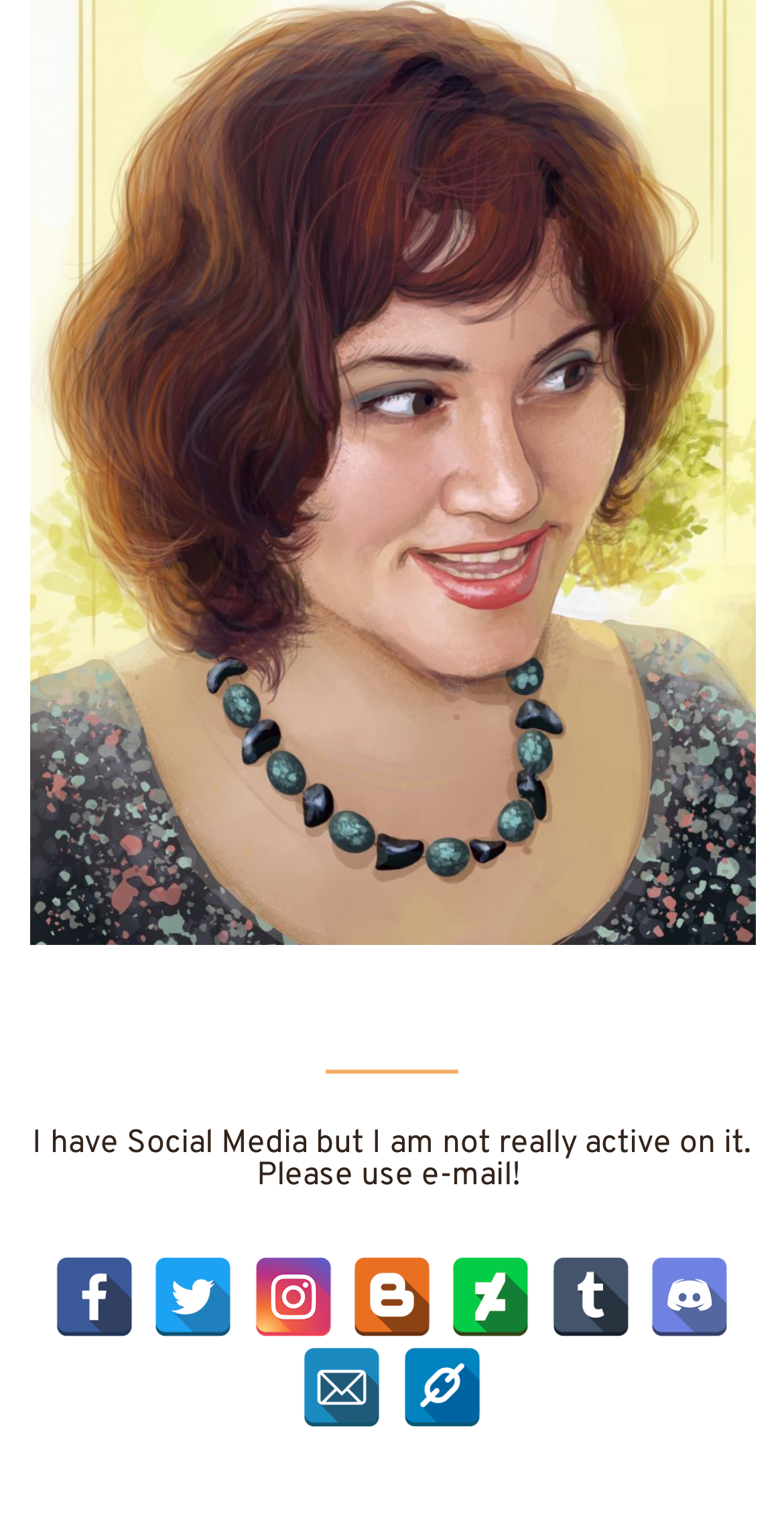Identify and provide the bounding box for the element described by: "alt="Discord"".

[0.829, 0.825, 0.932, 0.877]